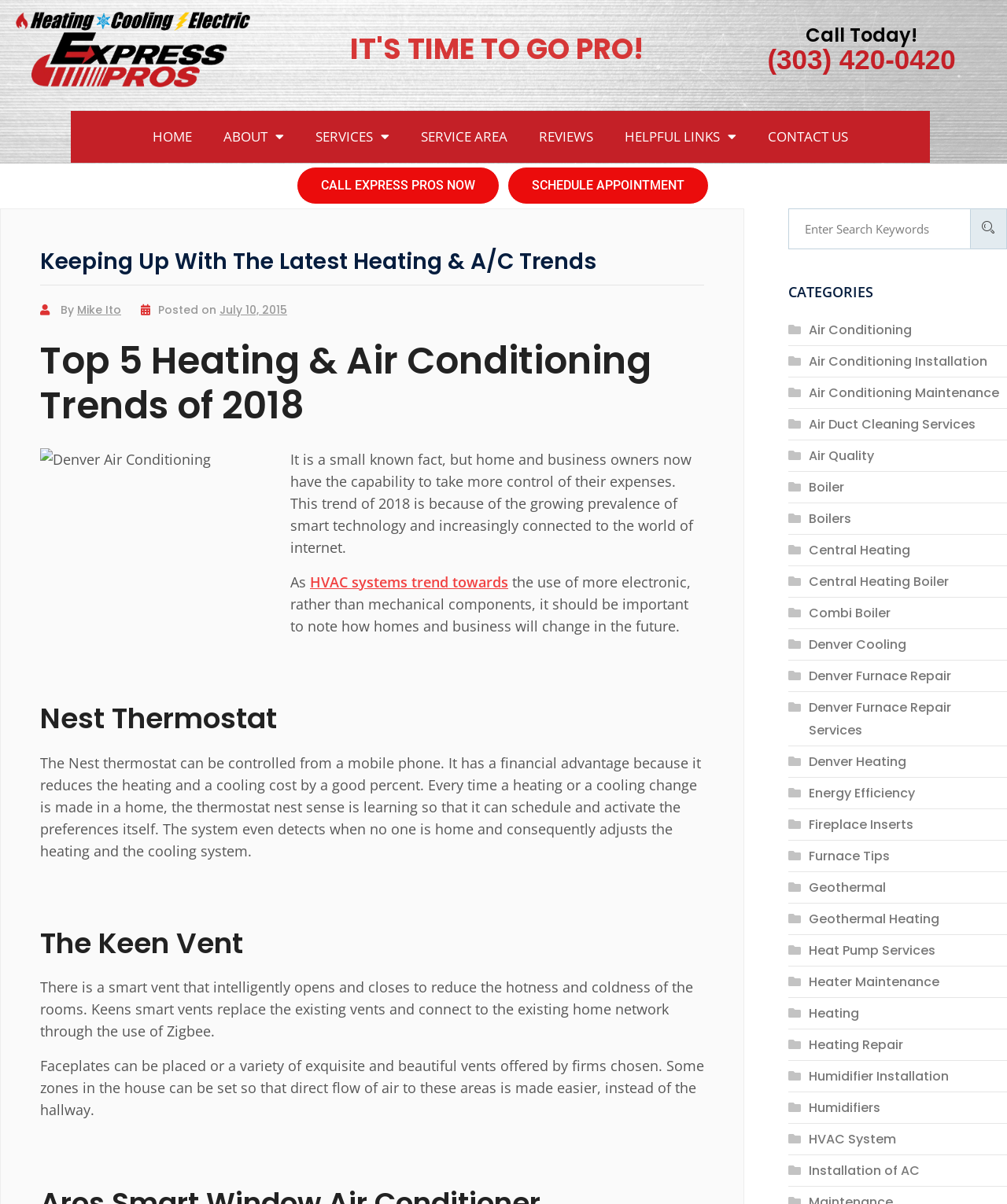Provide the bounding box for the UI element matching this description: "About".

[0.206, 0.099, 0.297, 0.129]